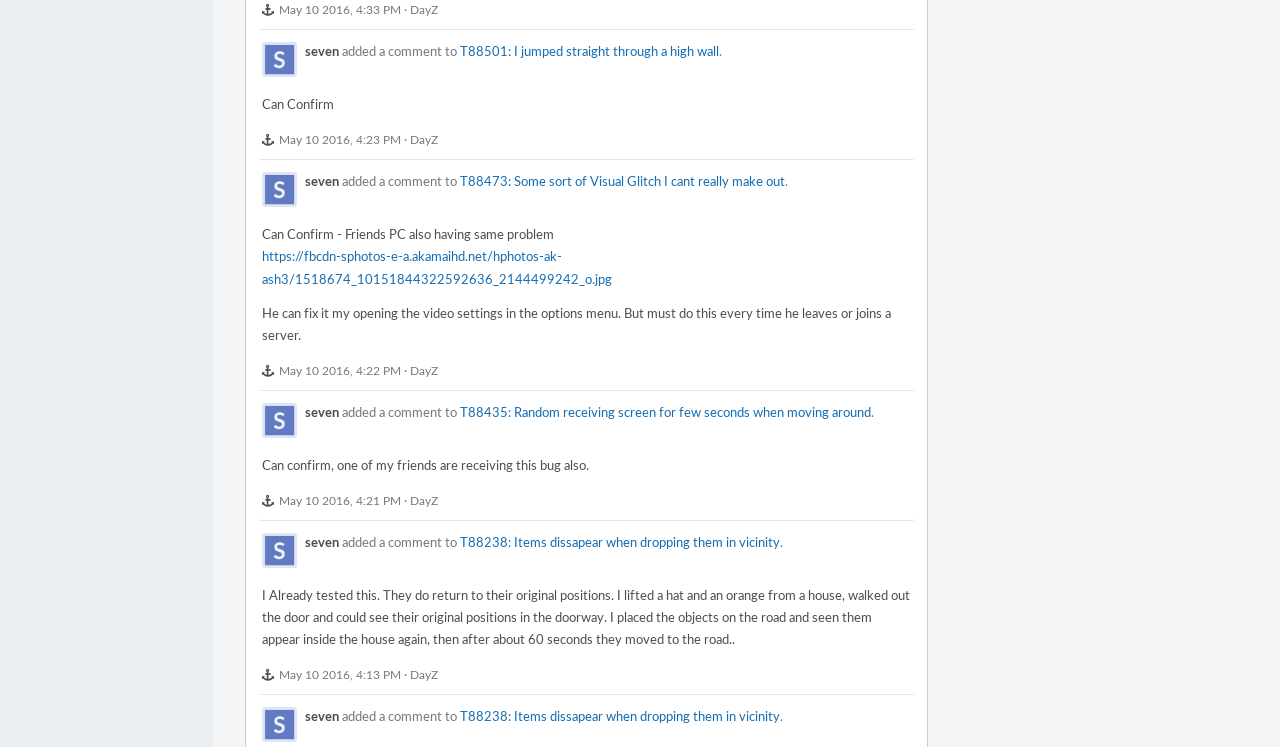Extract the bounding box of the UI element described as: "May 10 2016, 4:22 PM".

[0.218, 0.484, 0.313, 0.506]